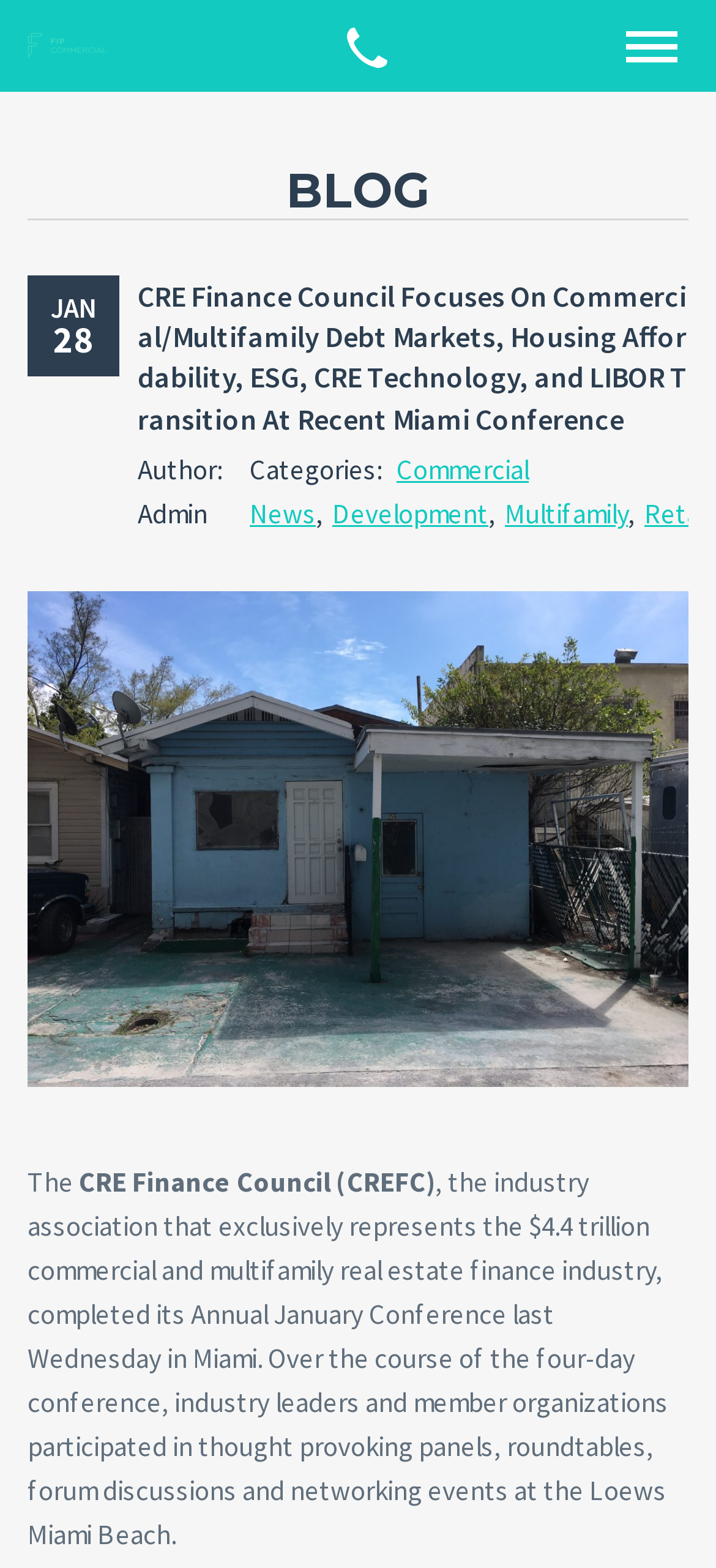Locate the bounding box coordinates of the clickable region to complete the following instruction: "Click the search button."

[0.836, 0.693, 0.949, 0.742]